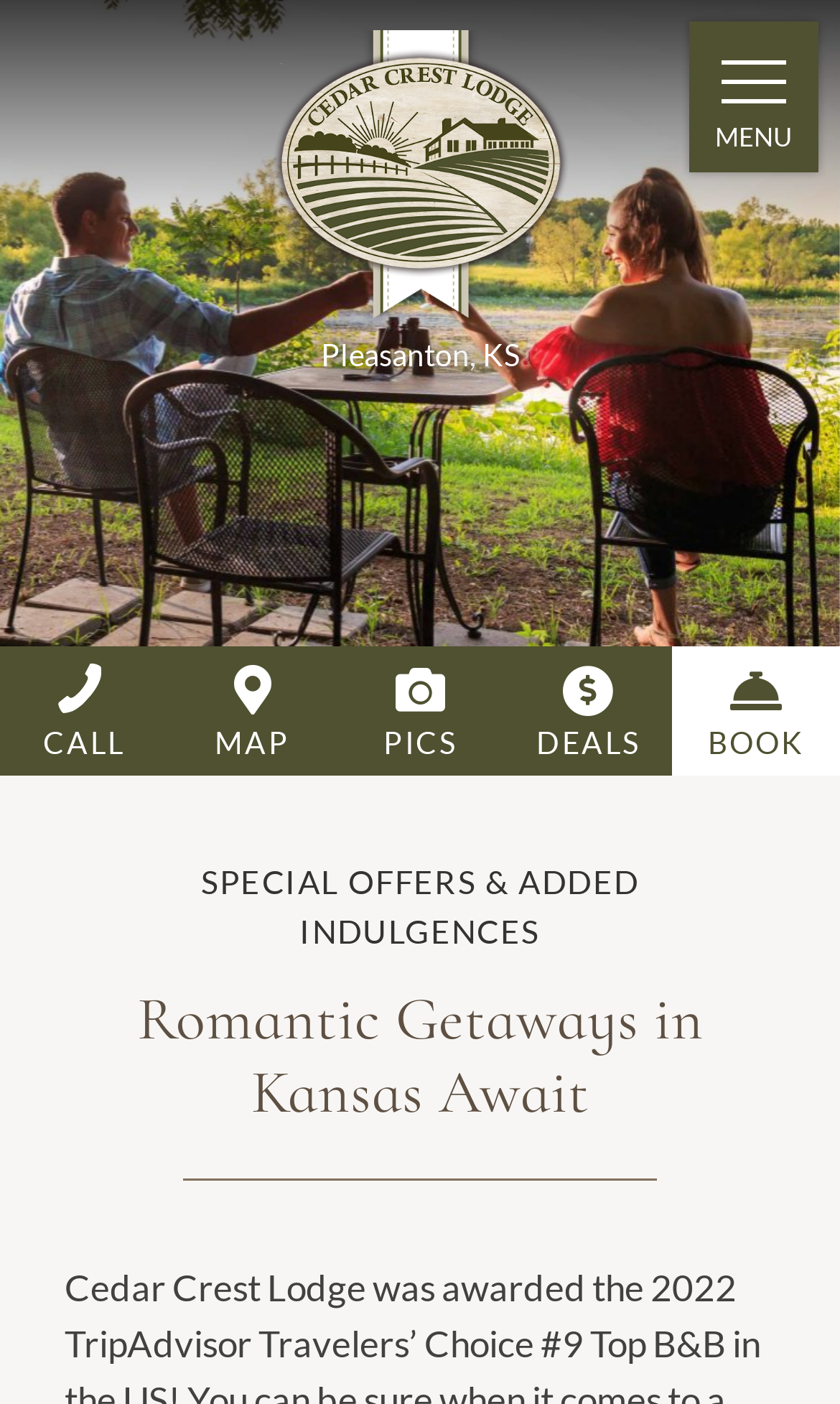Generate the title text from the webpage.

Romantic Getaways in Kansas Await